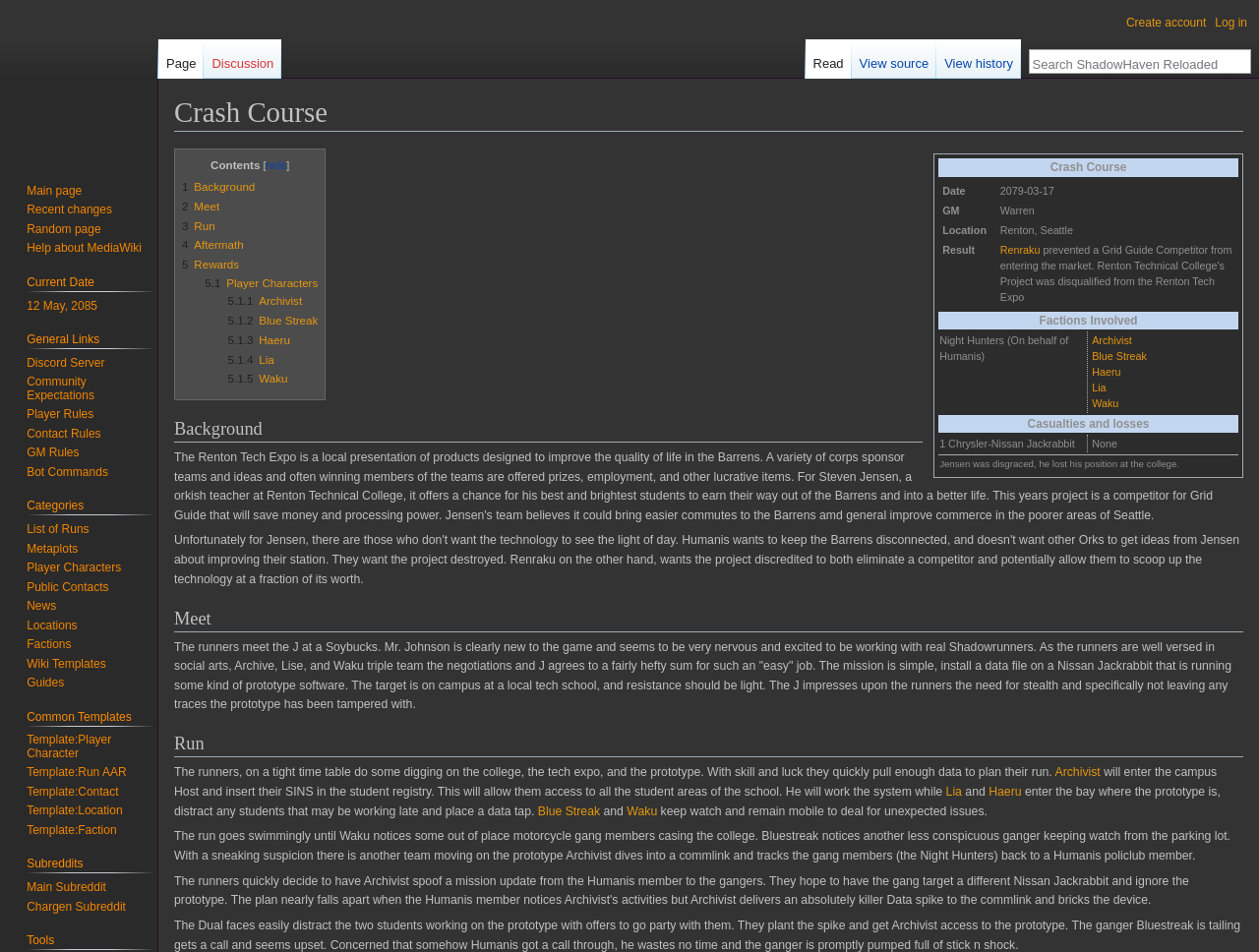What is the location of the Renton Technical College?
Refer to the image and provide a thorough answer to the question.

I found the location of the Renton Technical College by looking at the gridcell in the table. The location is mentioned as 'Renton, Seattle'.